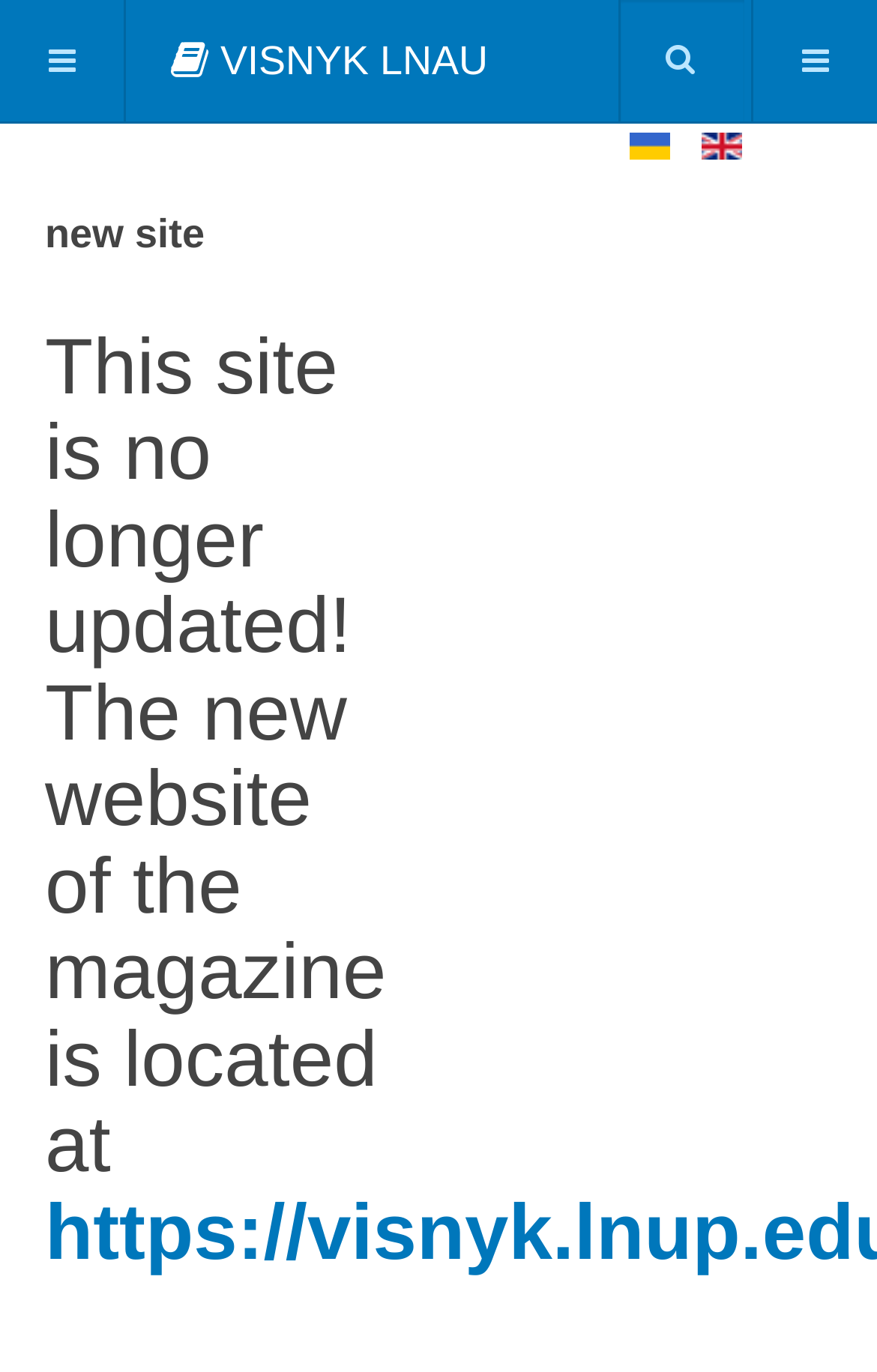Locate the bounding box of the UI element with the following description: "alt="Українська (Україна)" title="Українська (Україна)"".

[0.718, 0.092, 0.774, 0.118]